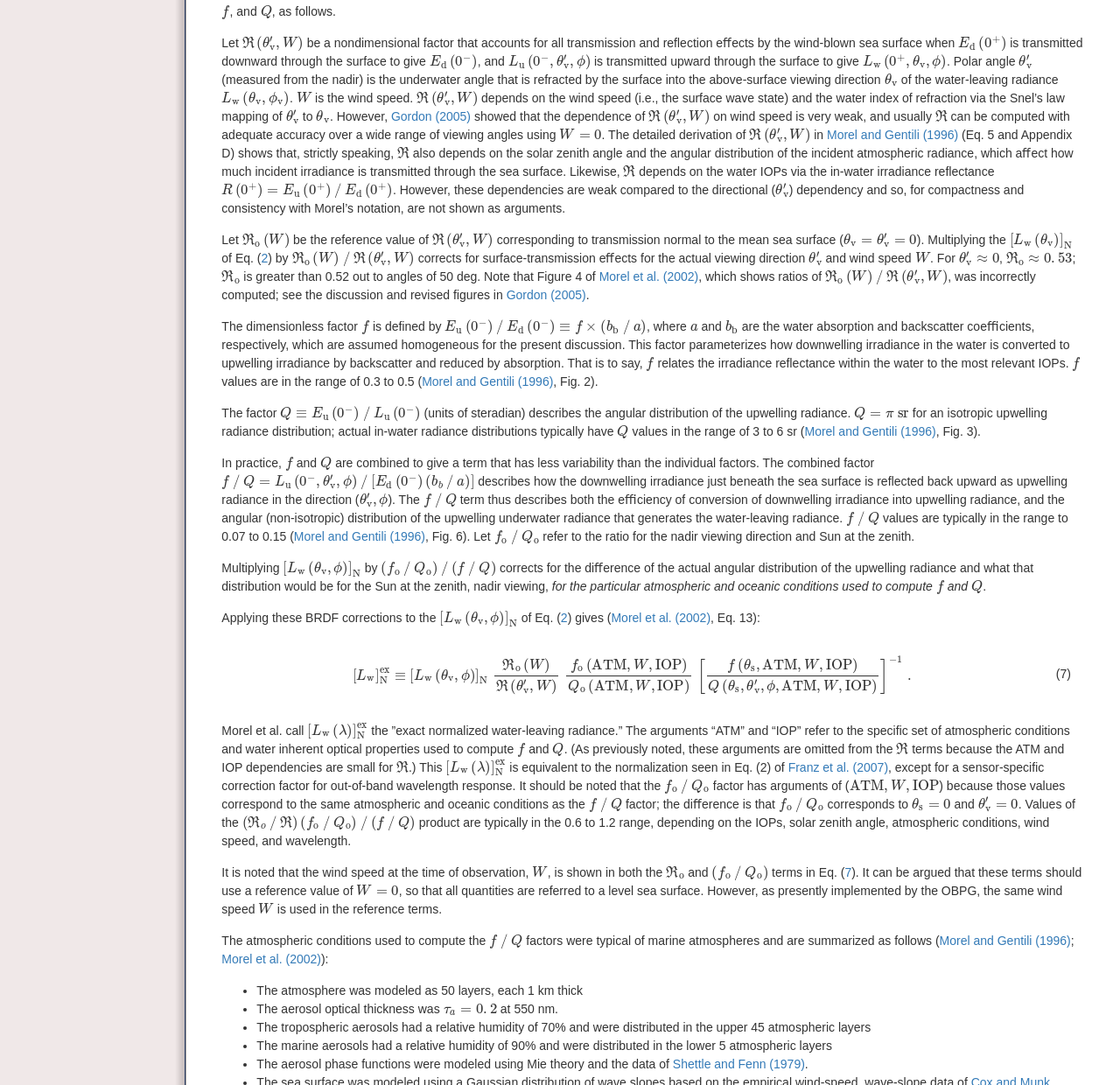What is the identifier for the wind-blown sea surface? Using the information from the screenshot, answer with a single word or phrase.

𝑓